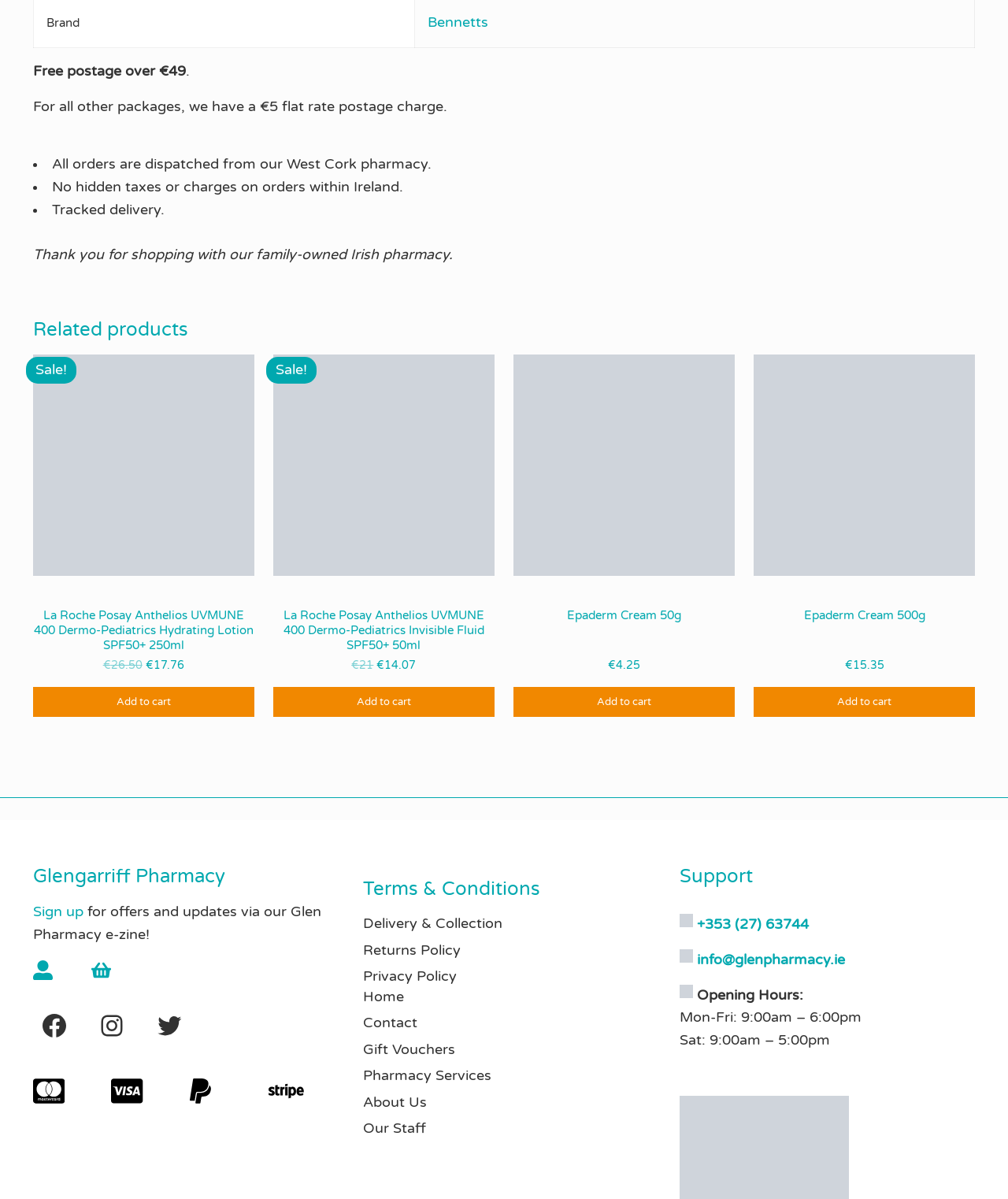Predict the bounding box of the UI element that fits this description: "Delivery & Collection".

[0.36, 0.762, 0.498, 0.779]